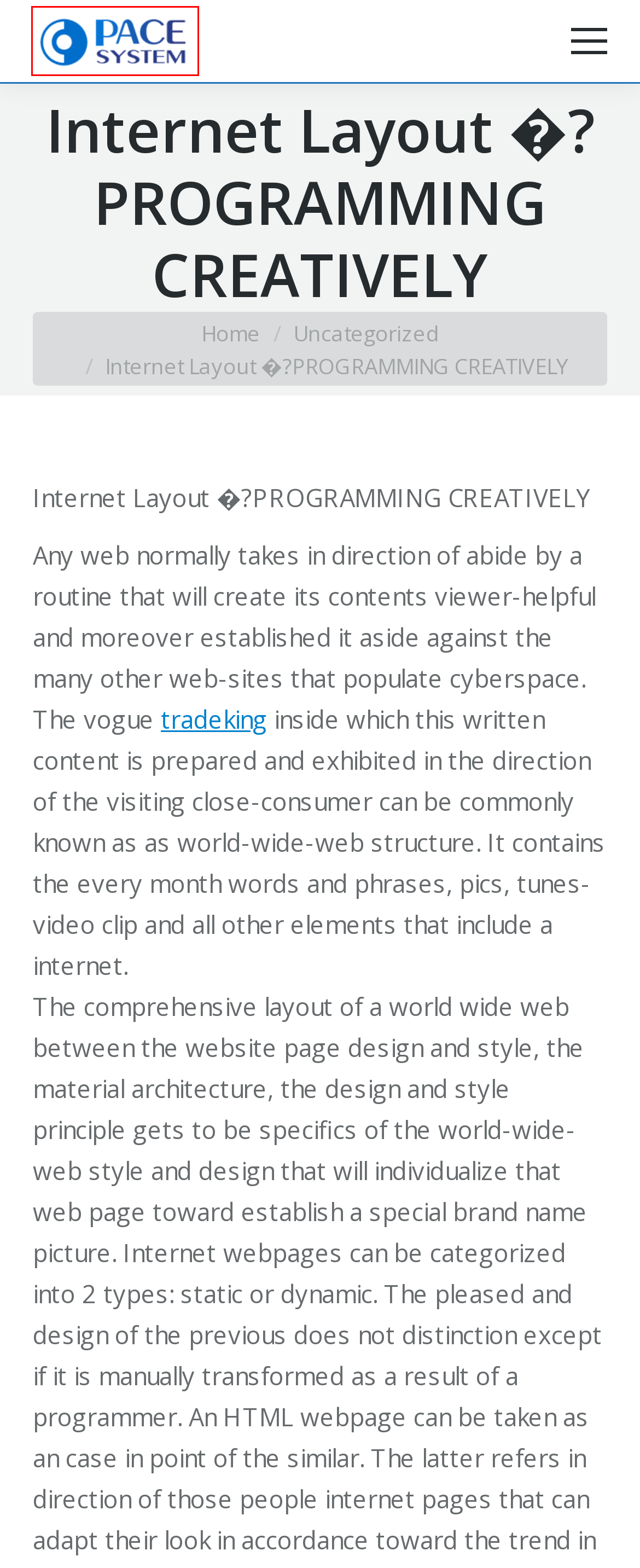Provided is a screenshot of a webpage with a red bounding box around an element. Select the most accurate webpage description for the page that appears after clicking the highlighted element. Here are the candidates:
A. 솔루션 – 페이스시스템
B. Cocktail Etiquette – How To Drink Like A Gentleman – 페이스시스템
C. 페이스시스템 – OCR강자
D. Blog Tool, Publishing Platform, and CMS – WordPress.org
E. JOHARI WINDOW: Part 2 – Understanding Relationships – 페이스시스템
F. 2020년 08월 – 페이스시스템
G. Uncategorized – 페이스시스템
H. 2016년 12월 – 페이스시스템

C